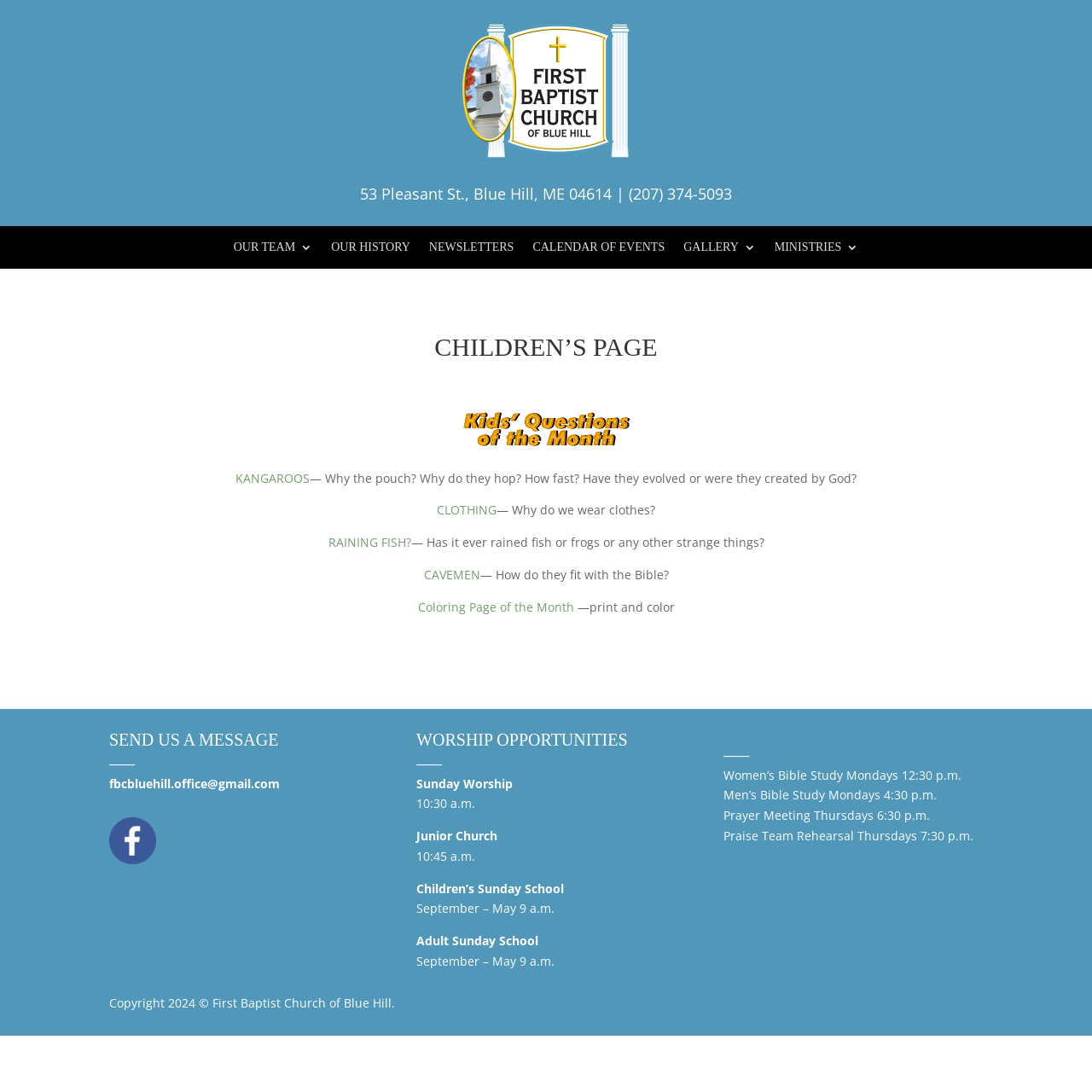Locate the bounding box coordinates of the element that should be clicked to execute the following instruction: "Read success stories".

None